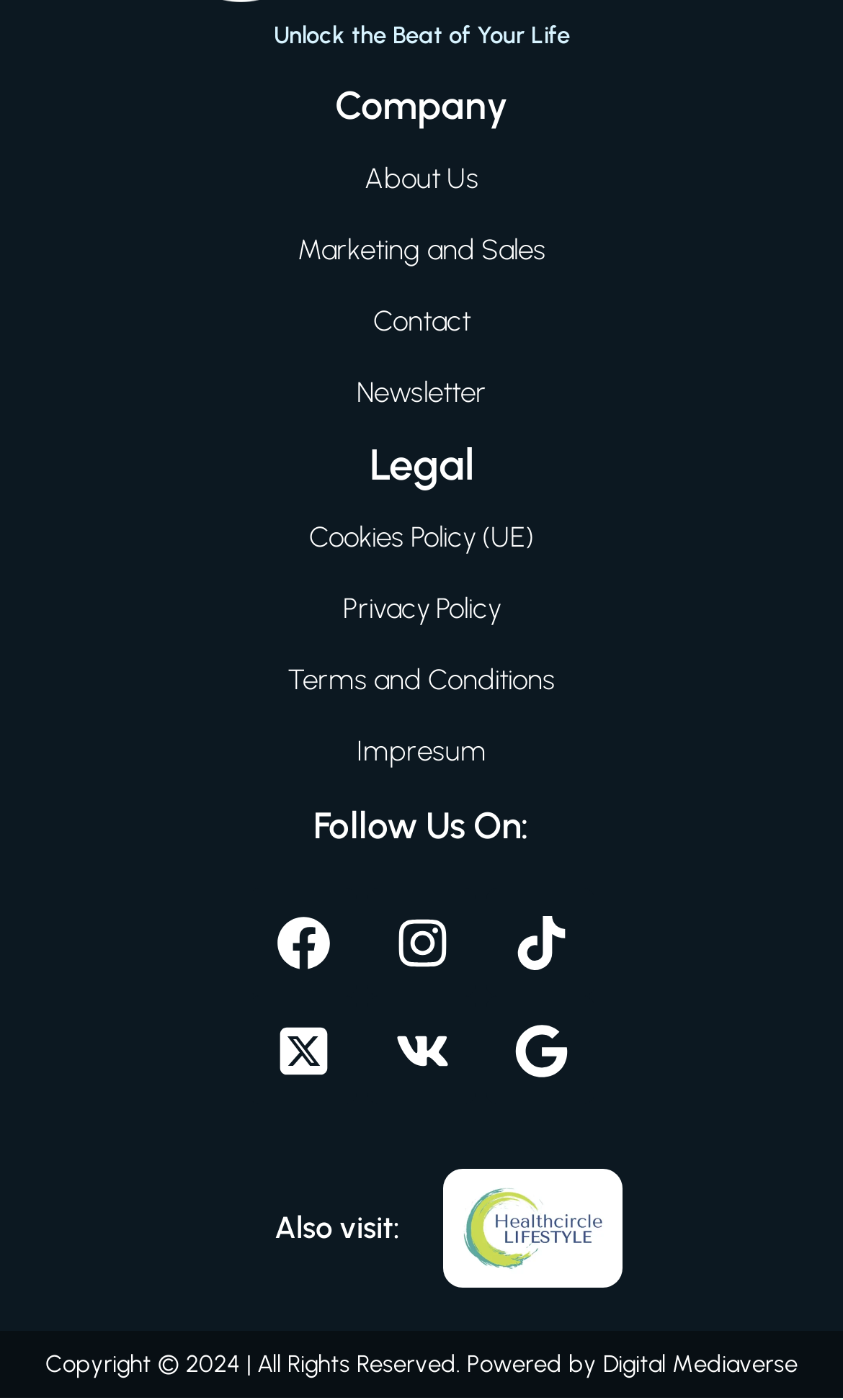Locate the bounding box coordinates of the element that should be clicked to fulfill the instruction: "Read the Privacy Policy".

[0.406, 0.423, 0.594, 0.447]